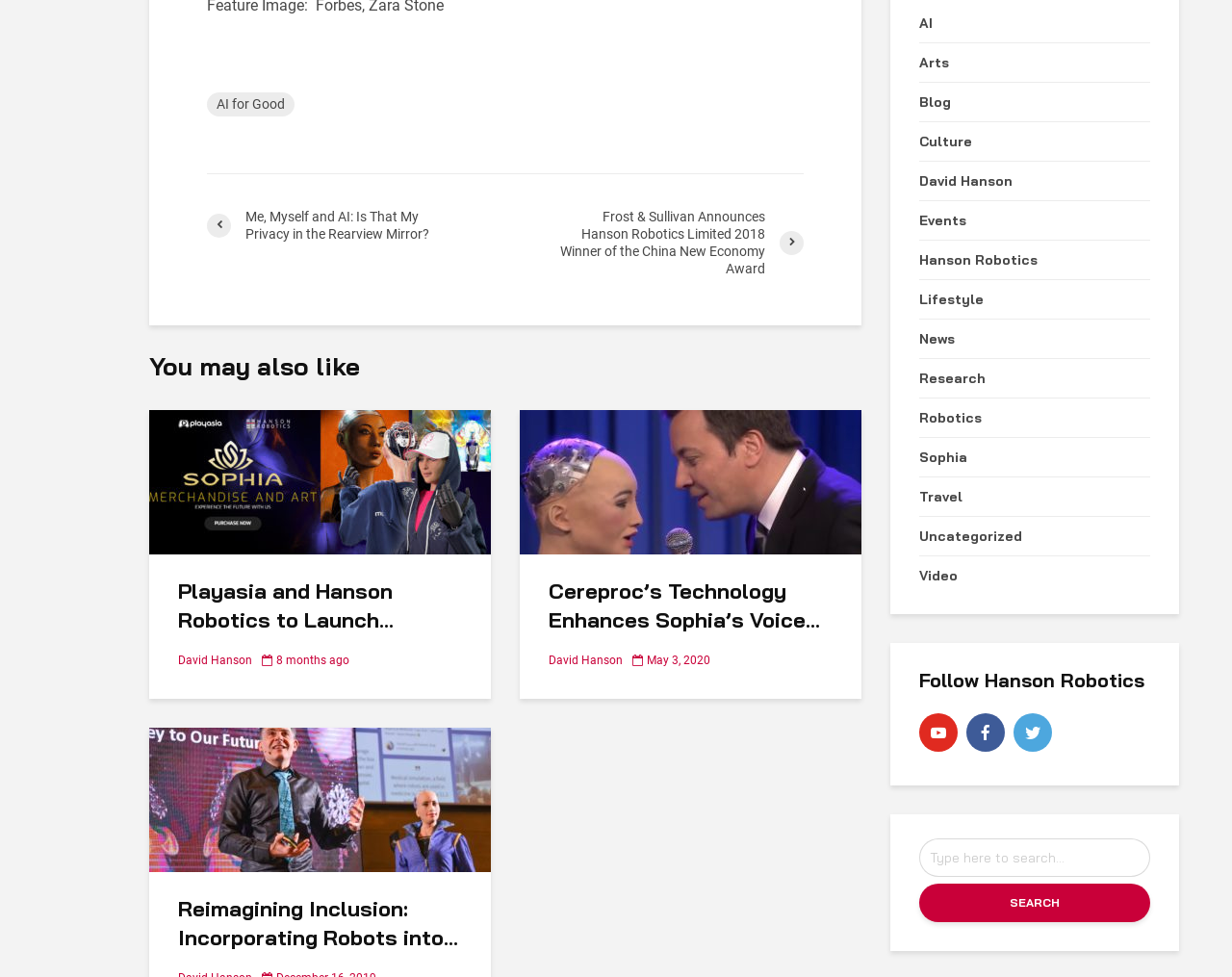How many social media platforms are listed to follow Hanson Robotics?
Kindly give a detailed and elaborate answer to the question.

I found three social media platforms listed to follow Hanson Robotics: youtube, facebook, and twitter, at coordinates [0.746, 0.73, 0.777, 0.77], [0.784, 0.73, 0.816, 0.77], and [0.823, 0.73, 0.854, 0.77] respectively.